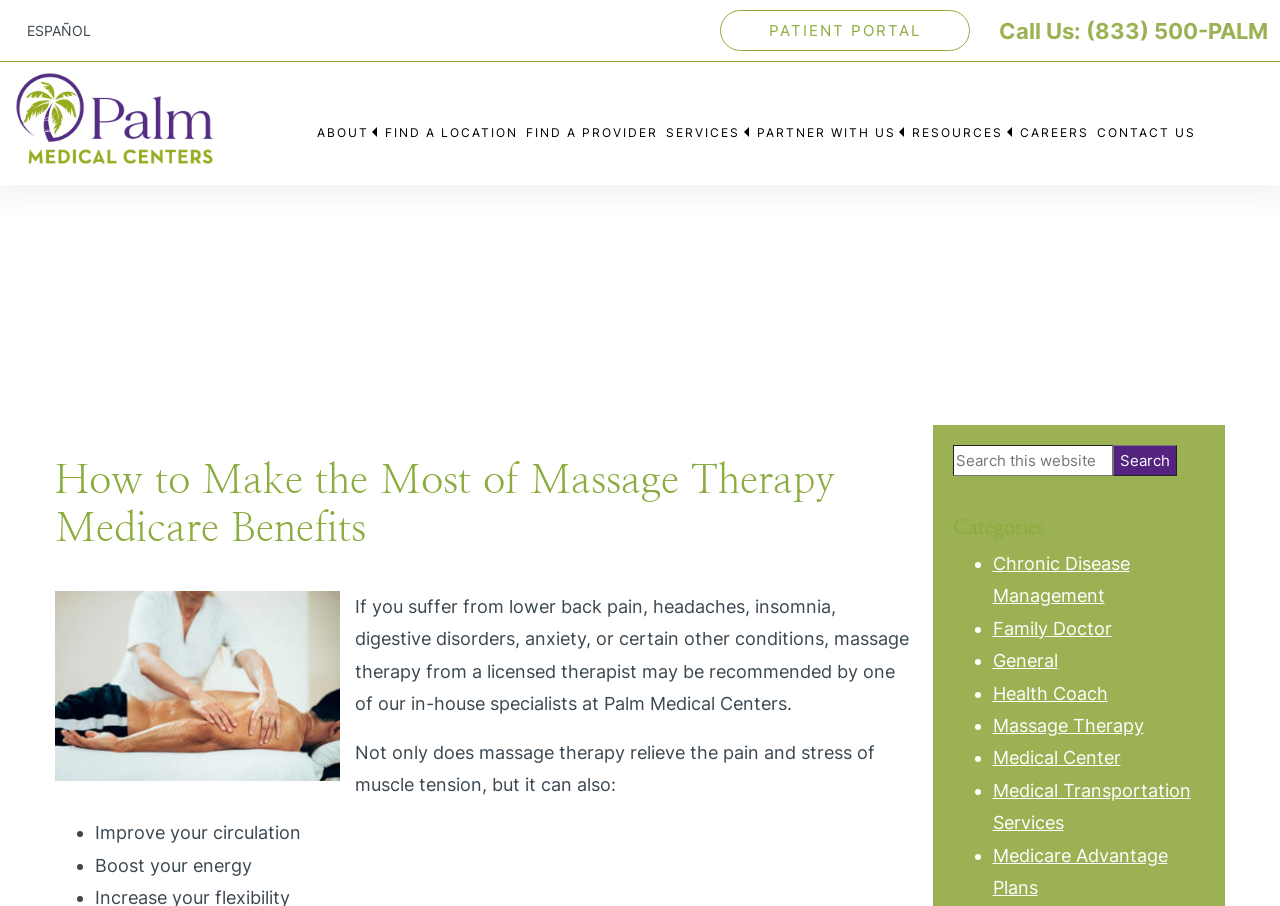What is one of the categories listed on the webpage?
Please interpret the details in the image and answer the question thoroughly.

The webpage lists several categories in the primary sidebar, including 'Massage Therapy' which is one of the options. This category is likely related to the main topic of the webpage, which is massage therapy and its benefits.